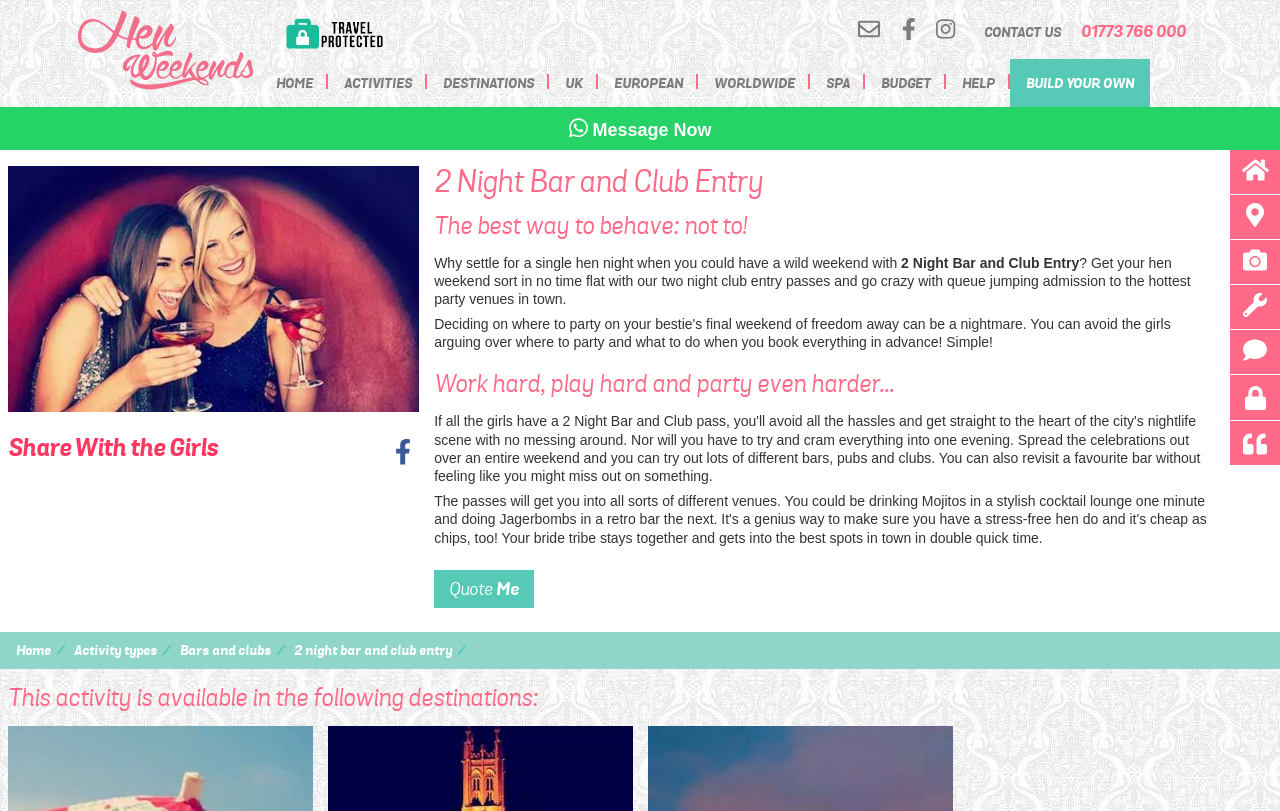Determine and generate the text content of the webpage's headline.

2 Night Bar and Club Entry